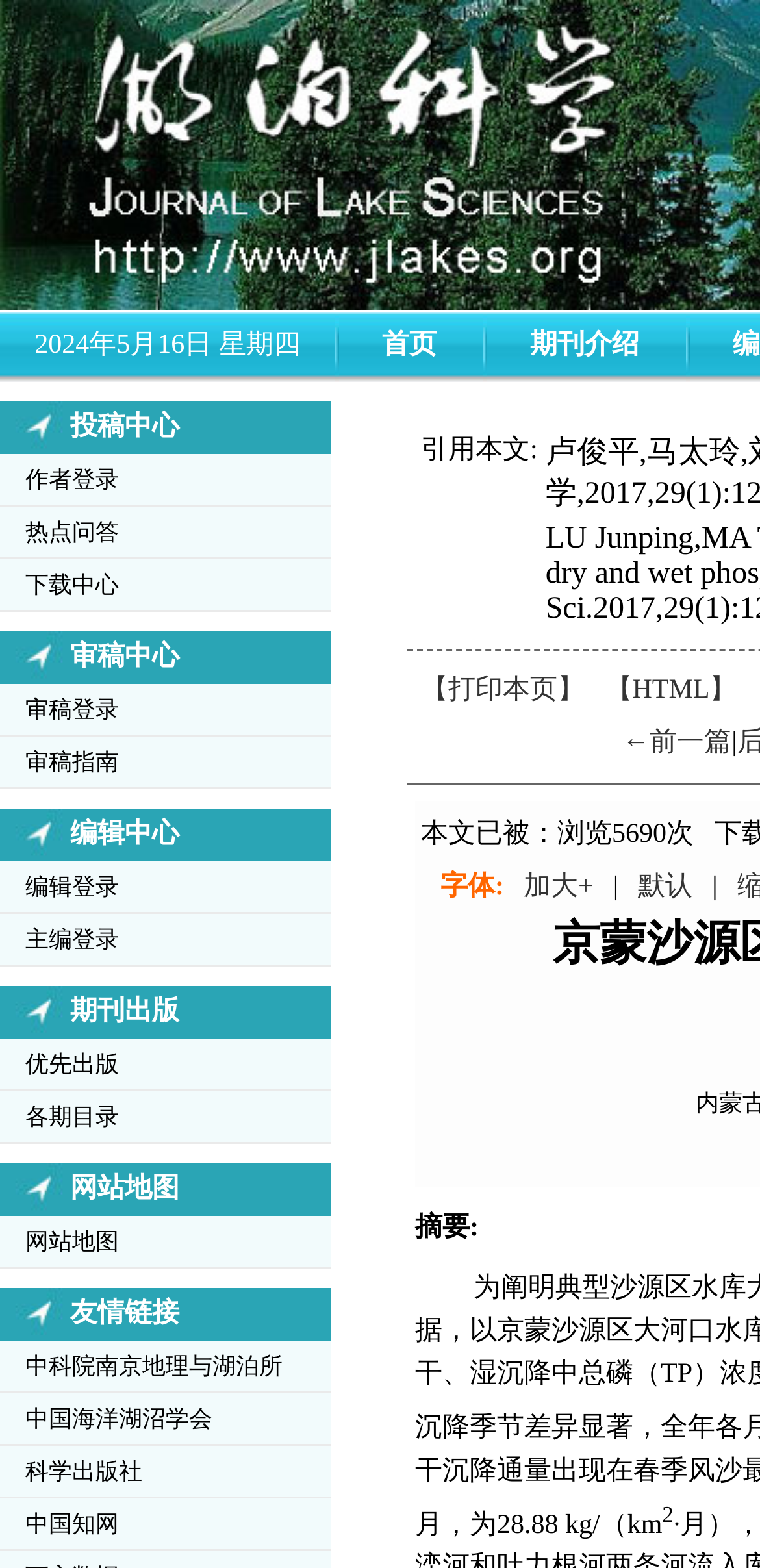How many links are there in the '友情链接' section?
Could you please answer the question thoroughly and with as much detail as possible?

I counted the links in the '友情链接' section, which are '中科院南京地理与湖泊所', '中国海洋湖沼学会', '科学出版社', and '中国知网'. There are 4 links in total.